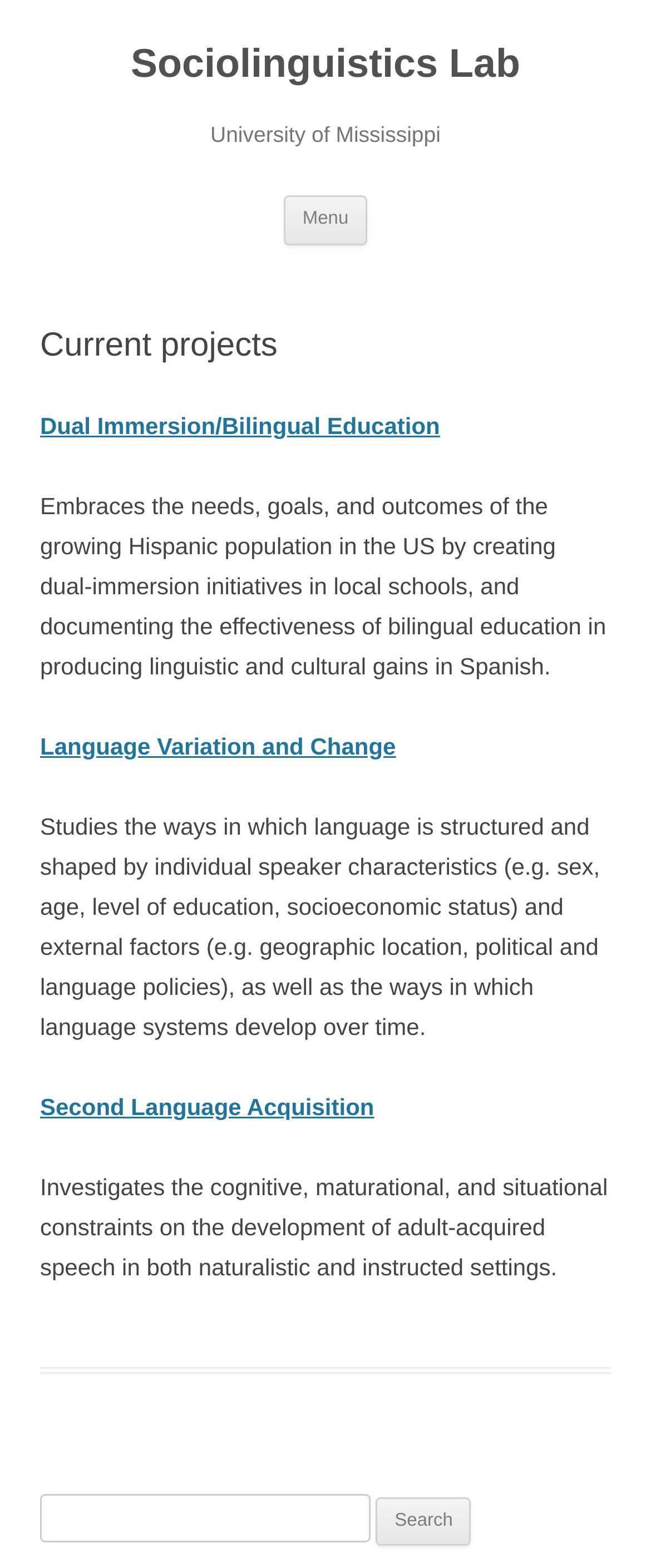Give a detailed account of the webpage's layout and content.

The webpage is about the Sociolinguistics Lab at the University of Mississippi, showcasing their current projects. At the top, there is a heading with the lab's name, accompanied by a link to the lab's main page. Below it, there is a heading with the university's name. 

To the right of the university's heading, there is a button labeled "Menu" and a link to "Skip to content". The main content of the page is divided into sections, with a header that reads "Current projects". 

There are three project sections, each consisting of a link to the project's page and a brief description of the project. The first project is about Dual Immersion/Bilingual Education, which aims to create dual-immersion initiatives in local schools and document the effectiveness of bilingual education. 

The second project is about Language Variation and Change, which studies how language is structured and shaped by individual speaker characteristics and external factors. The third project is about Second Language Acquisition, which investigates the cognitive, maturational, and situational constraints on the development of adult-acquired speech.

At the bottom of the page, there is a search bar with a label "Search for:" and a text box to input search queries. A "Search" button is located to the right of the text box.